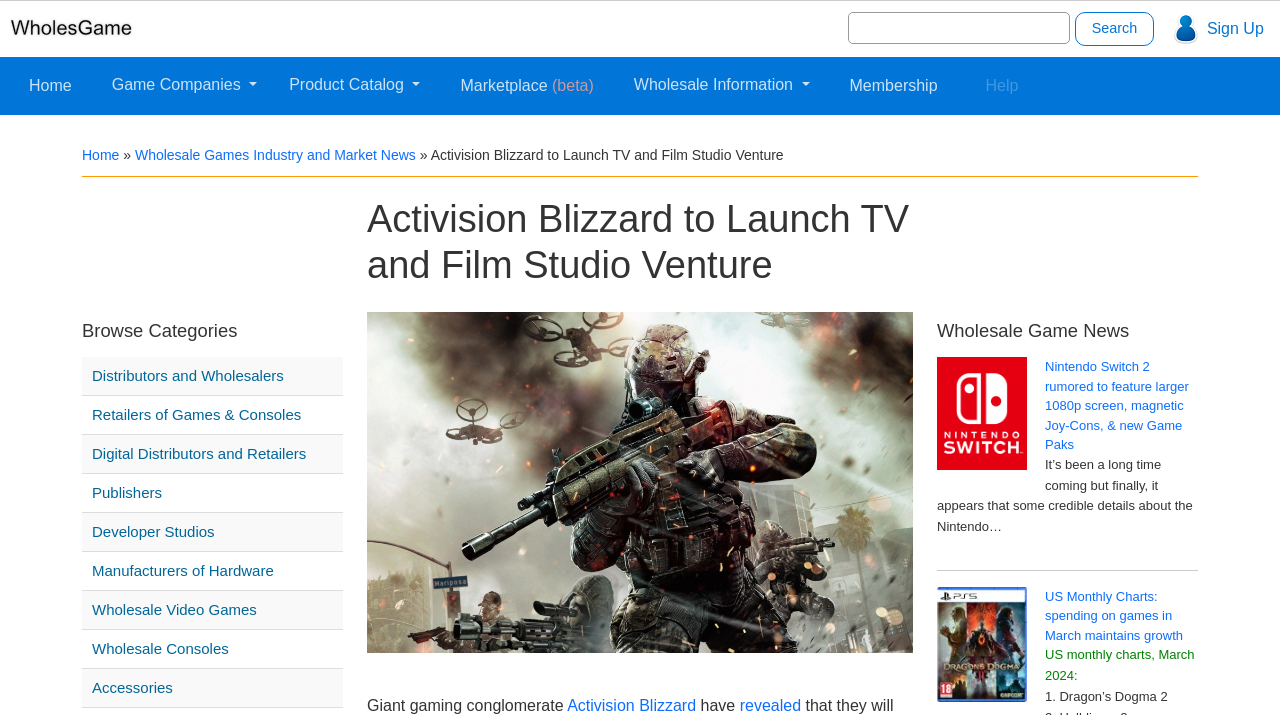Please identify the bounding box coordinates of the clickable area that will fulfill the following instruction: "Browse Distributors and Wholesalers". The coordinates should be in the format of four float numbers between 0 and 1, i.e., [left, top, right, bottom].

[0.072, 0.509, 0.266, 0.543]